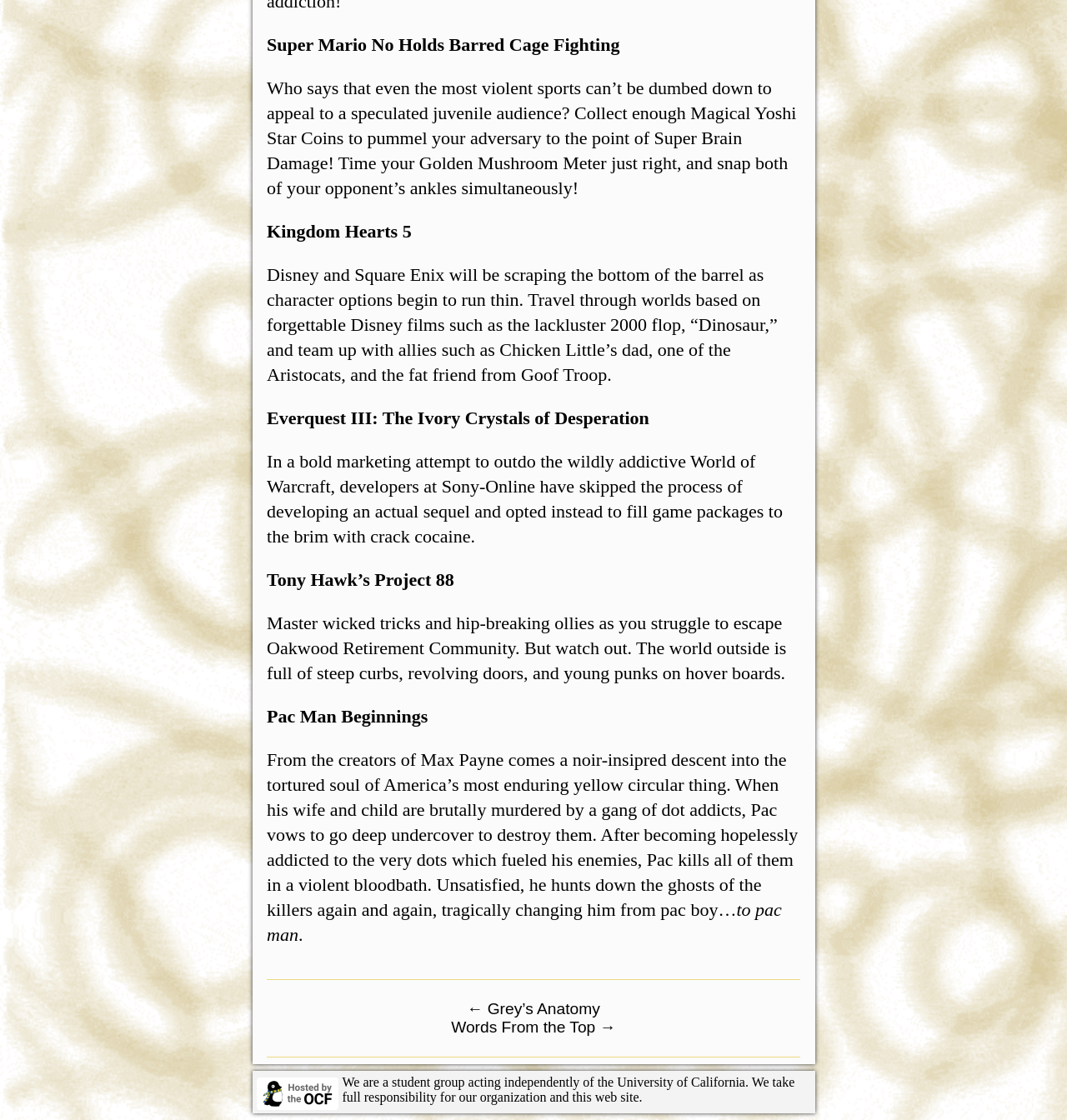Bounding box coordinates are specified in the format (top-left x, top-left y, bottom-right x, bottom-right y). All values are floating point numbers bounded between 0 and 1. Please provide the bounding box coordinate of the region this sentence describes: ← Grey’s Anatomy

[0.438, 0.893, 0.562, 0.908]